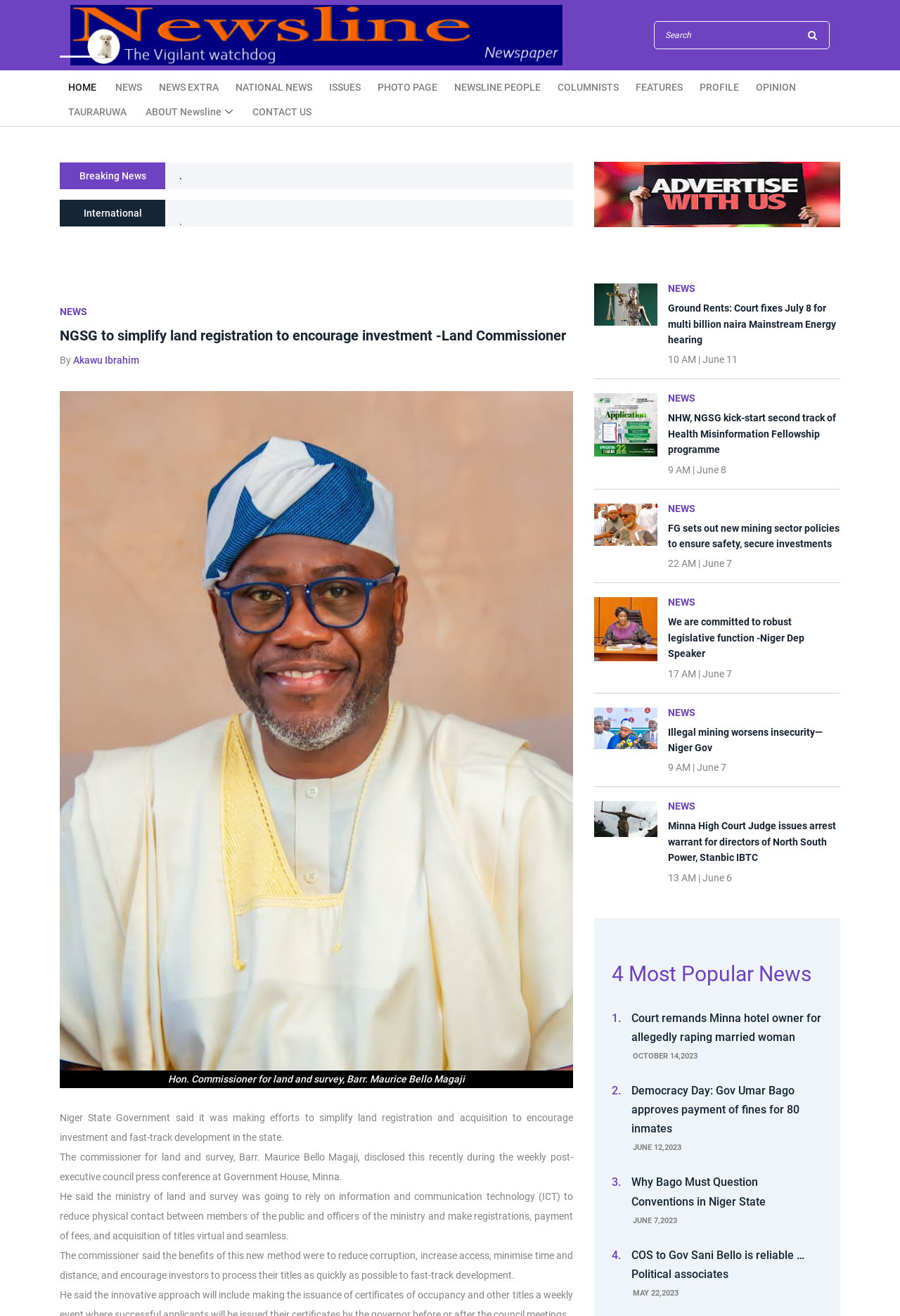Determine the bounding box coordinates of the area to click in order to meet this instruction: "Click the link '709'".

None